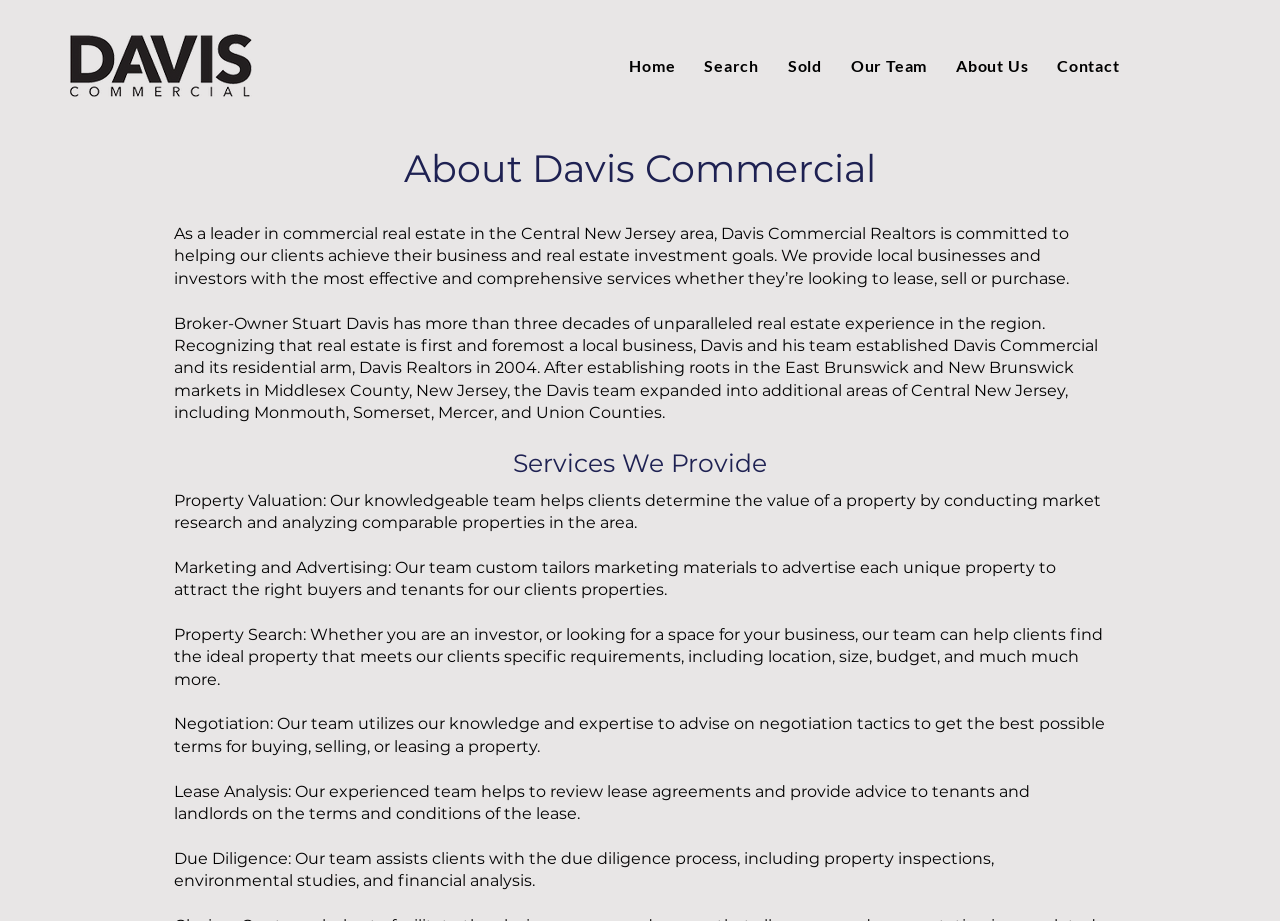Please answer the following question using a single word or phrase: 
How many services are provided by Davis Commercial?

6